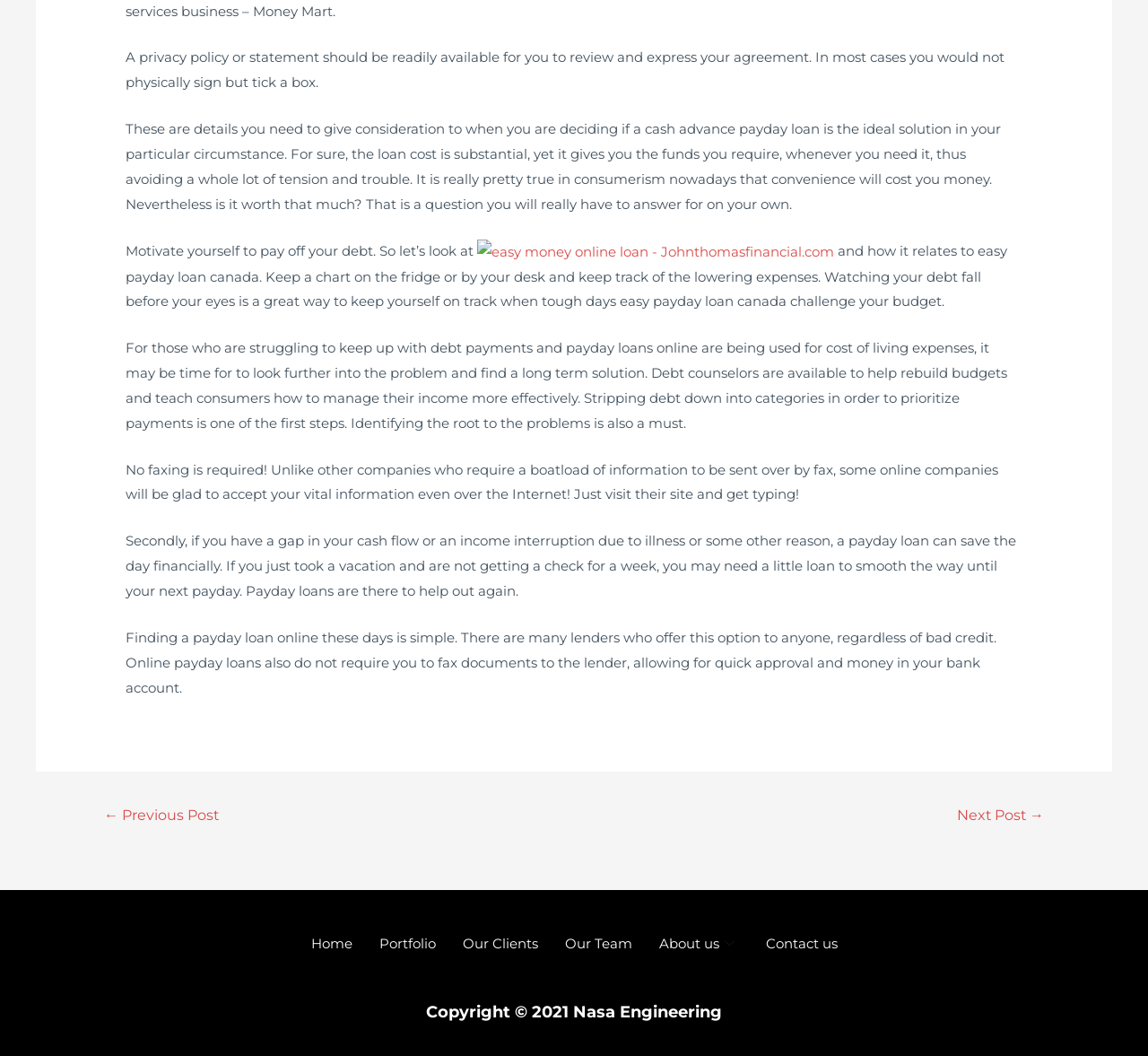Identify the bounding box for the UI element described as: "Portfolio". The coordinates should be four float numbers between 0 and 1, i.e., [left, top, right, bottom].

[0.318, 0.86, 0.391, 0.928]